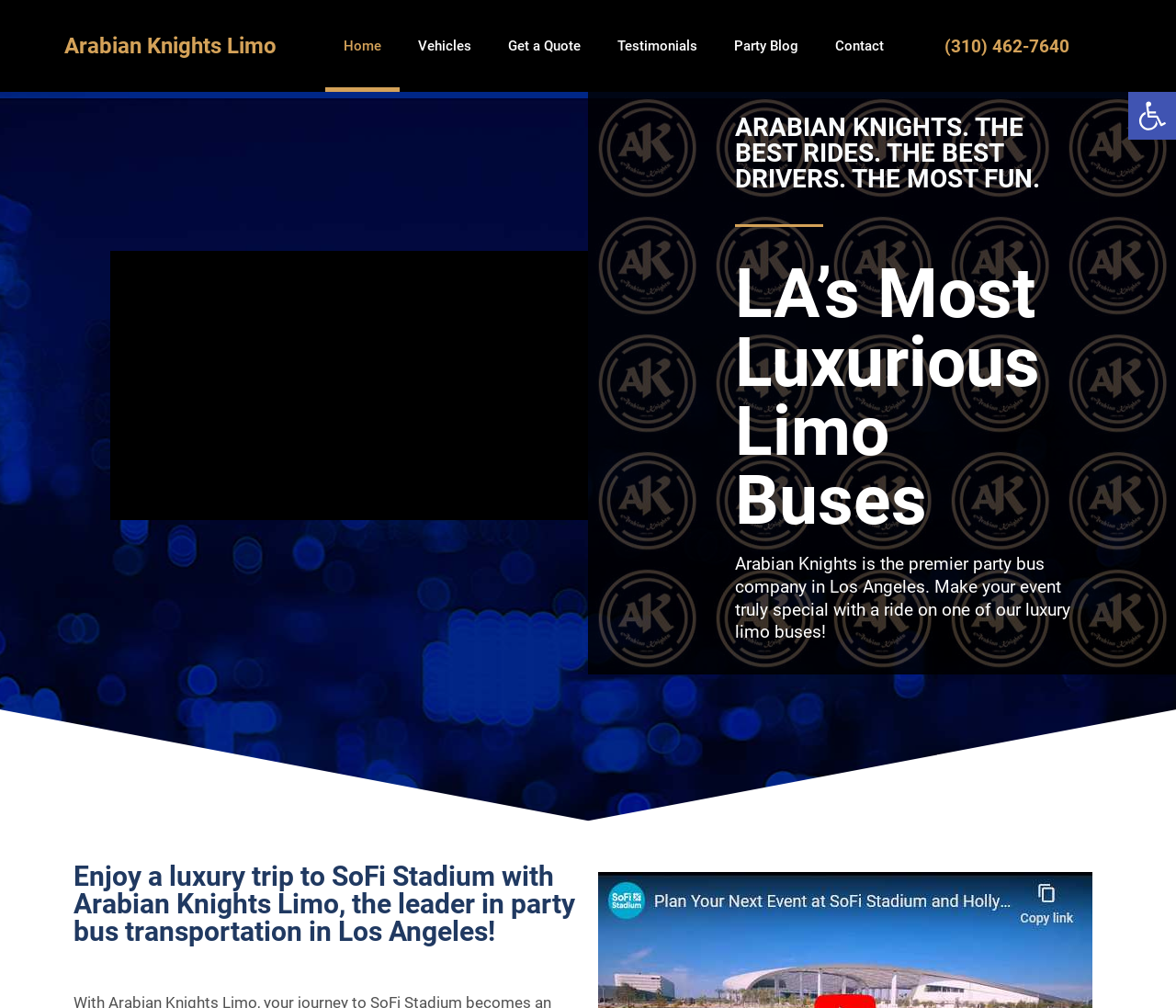Determine the bounding box coordinates of the region to click in order to accomplish the following instruction: "View the 'Vehicles' page". Provide the coordinates as four float numbers between 0 and 1, specifically [left, top, right, bottom].

[0.34, 0.0, 0.416, 0.091]